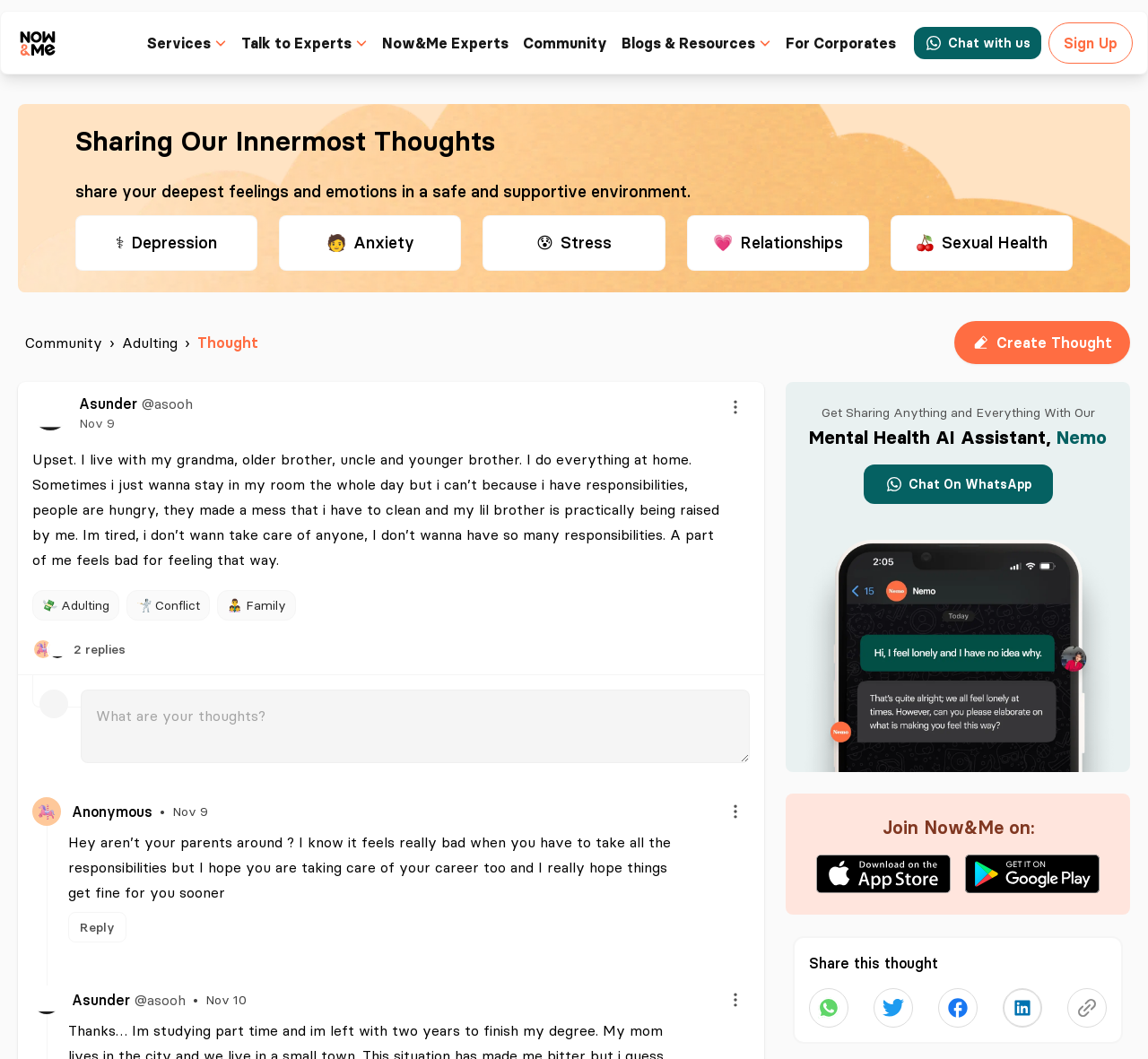What is the topic of the thought shared by Asunder?
Using the image, elaborate on the answer with as much detail as possible.

I found this answer by reading the text shared by Asunder, which mentions feeling overwhelmed by responsibilities at home. The text is categorized under the topic 'Adulting', which is indicated by the link '💸 Adulting' below the text.